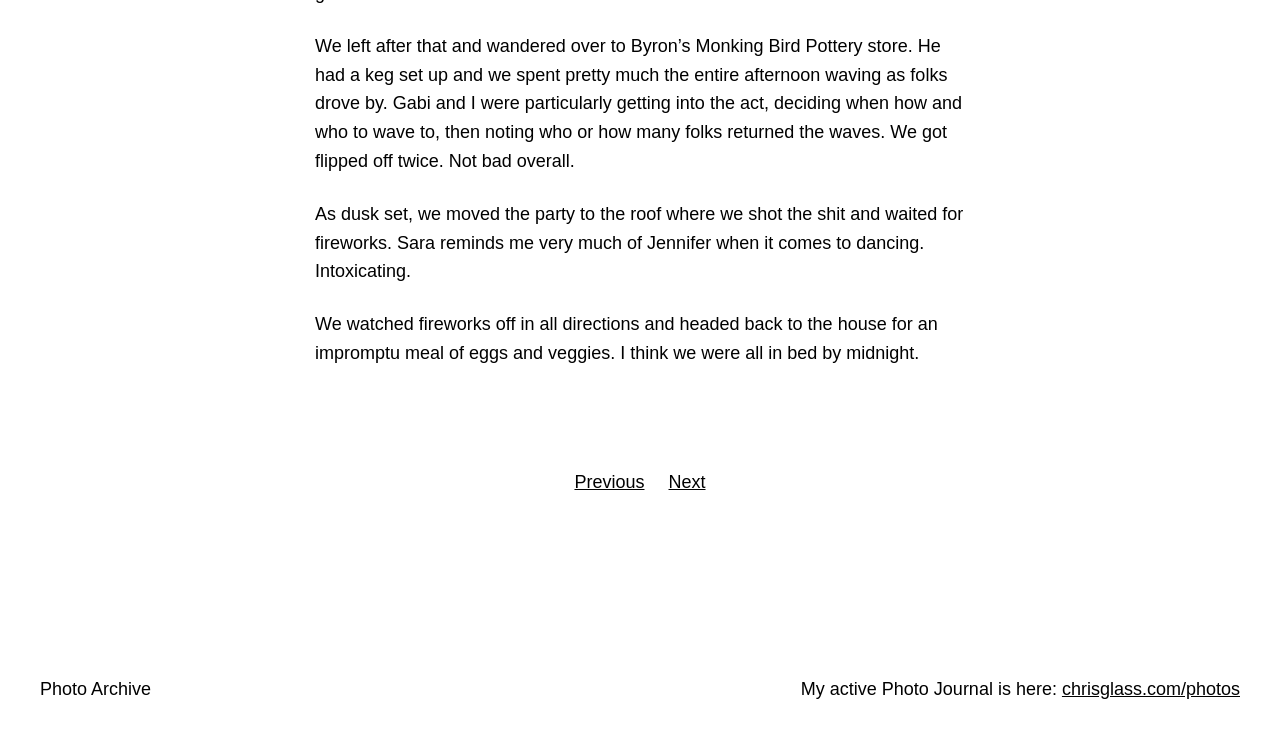Please examine the image and answer the question with a detailed explanation:
What is the link 'Previous' for?

The link 'Previous' with bounding box coordinates [0.449, 0.631, 0.504, 0.657] is likely for navigating to the previous page of the journal or blog.